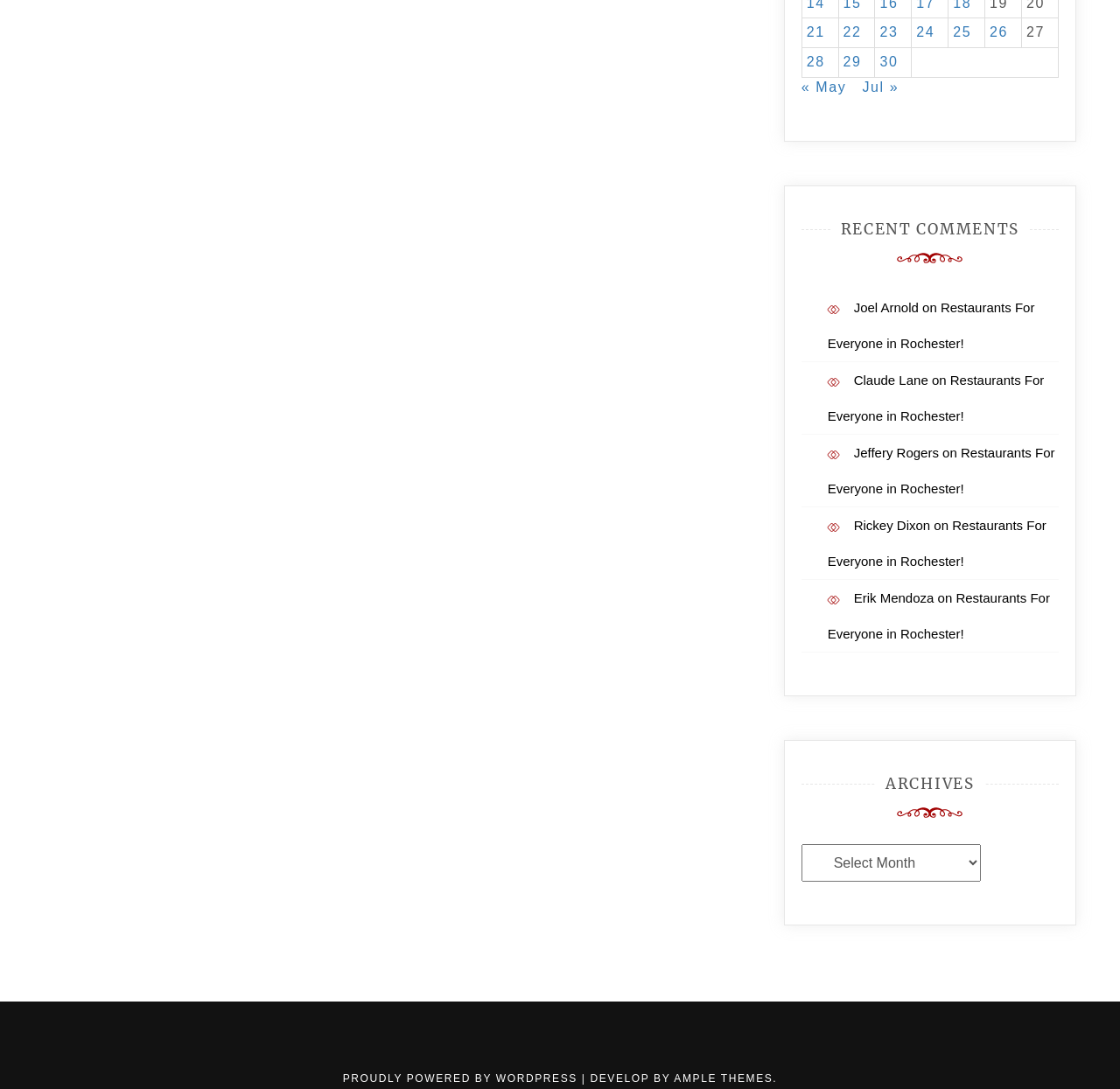Using the elements shown in the image, answer the question comprehensively: What is the purpose of the navigation links?

The navigation links '« May' and 'Jul »' are located at the top of the webpage, indicating that they are used to navigate to previous and next months.